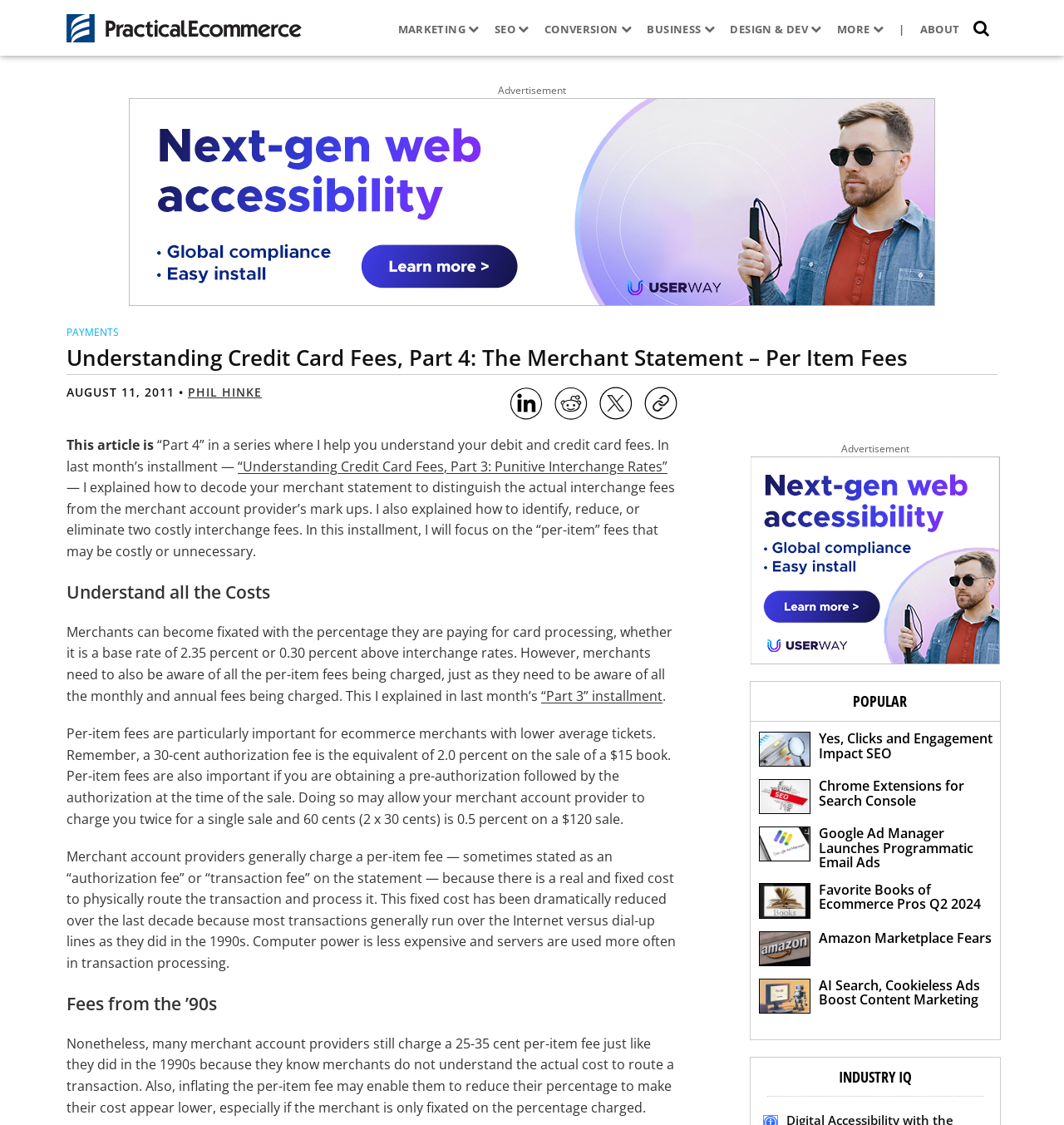Locate and provide the bounding box coordinates for the HTML element that matches this description: "brands".

None